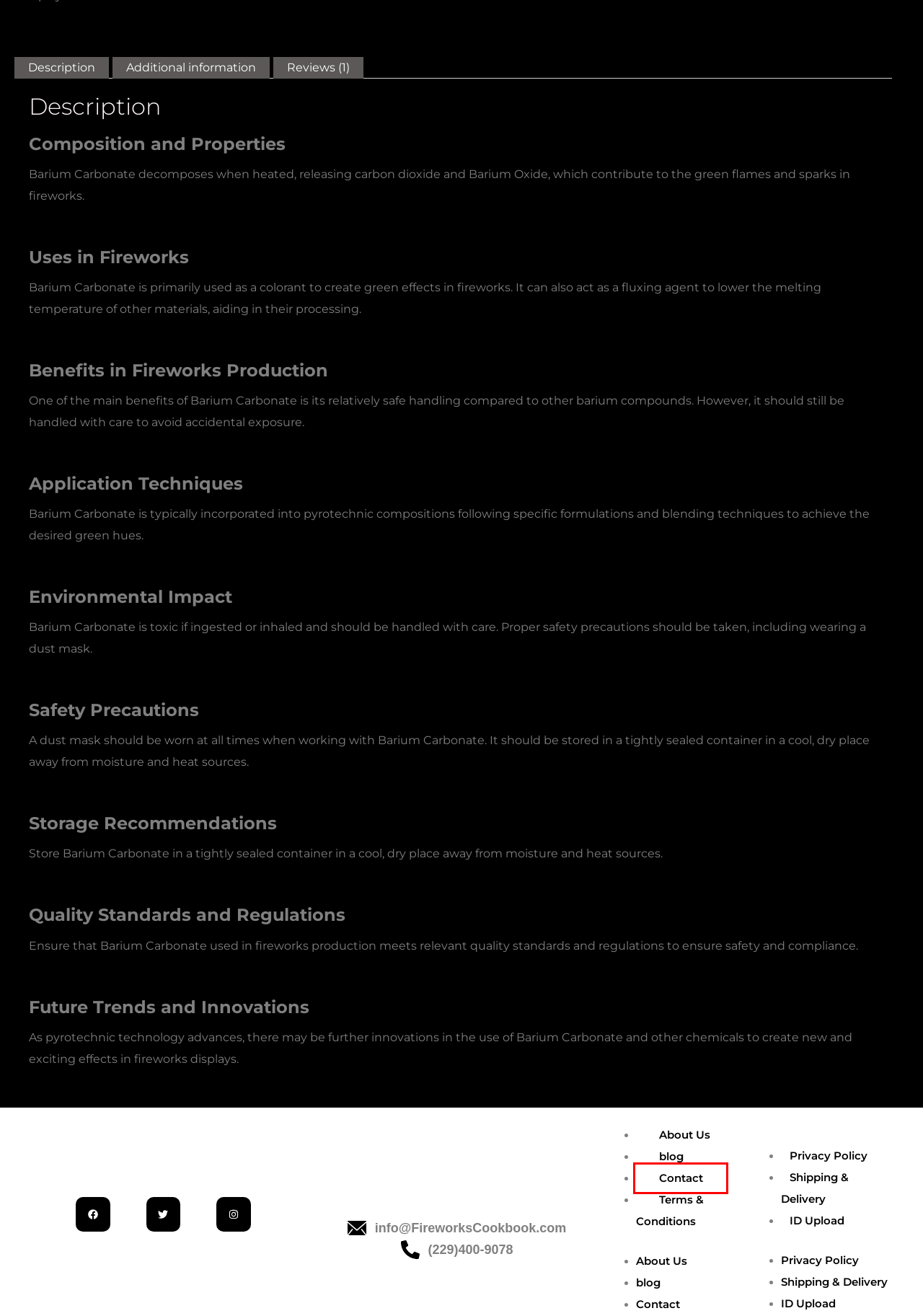You are provided with a screenshot of a webpage that includes a red rectangle bounding box. Please choose the most appropriate webpage description that matches the new webpage after clicking the element within the red bounding box. Here are the candidates:
A. My Account | Fireworks Cookbook
B. Meet the Experts Behind Fireworks Cookbook
C. Latest Recipes & Formulas to Make Fireworks | Fireworks Cookbook
D. Contact Us | Fireworks Cookbook
E. Privacy Policy | Fireworks Cookbook
F. Terms and Conditions | Fireworks Cookbook
G. ID | Fireworks Cookbook
H. Shipper and Delivery | Fireworks Cookbook

D